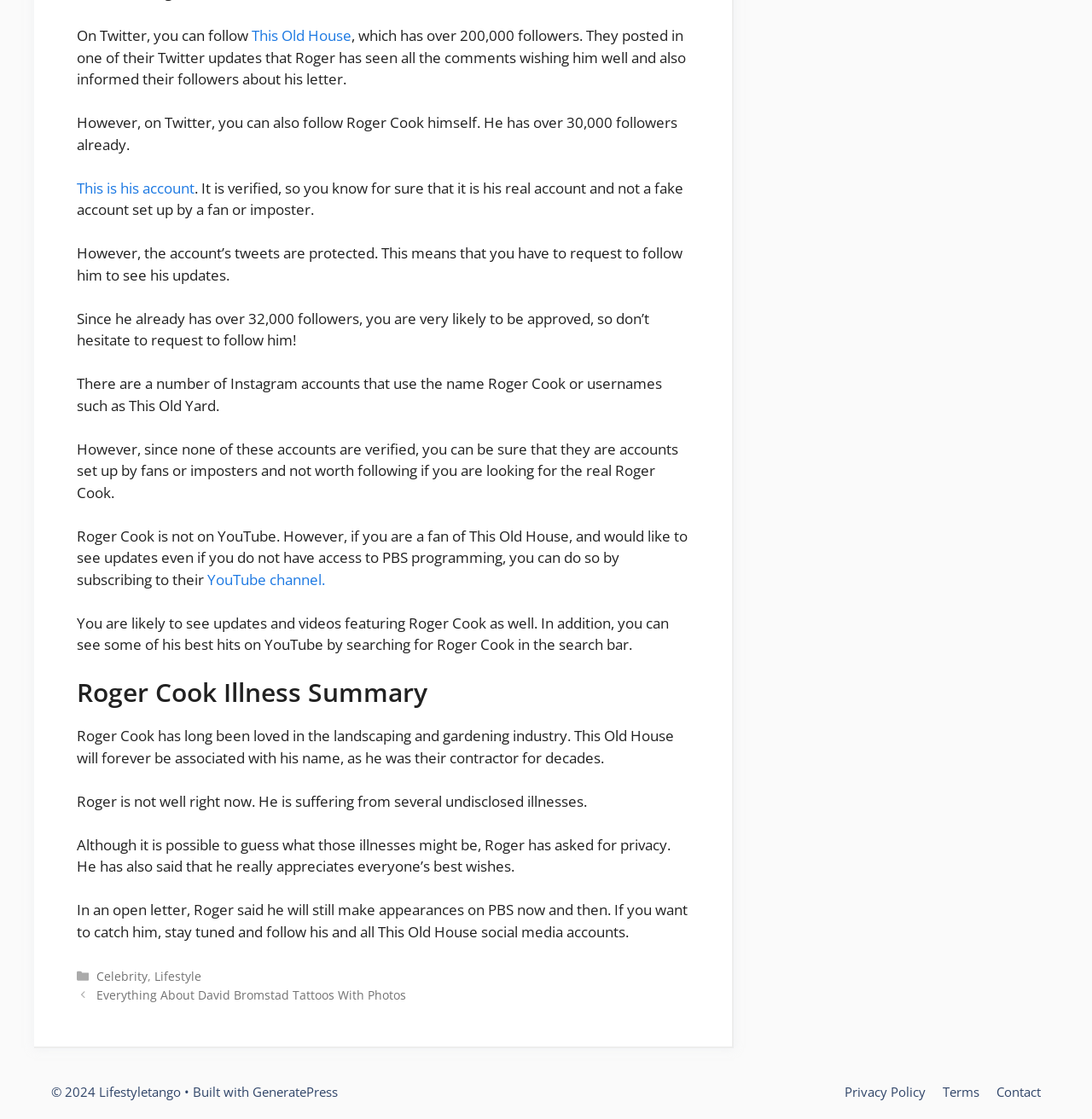Specify the bounding box coordinates of the region I need to click to perform the following instruction: "Follow This Old House on Twitter". The coordinates must be four float numbers in the range of 0 to 1, i.e., [left, top, right, bottom].

[0.23, 0.023, 0.322, 0.041]